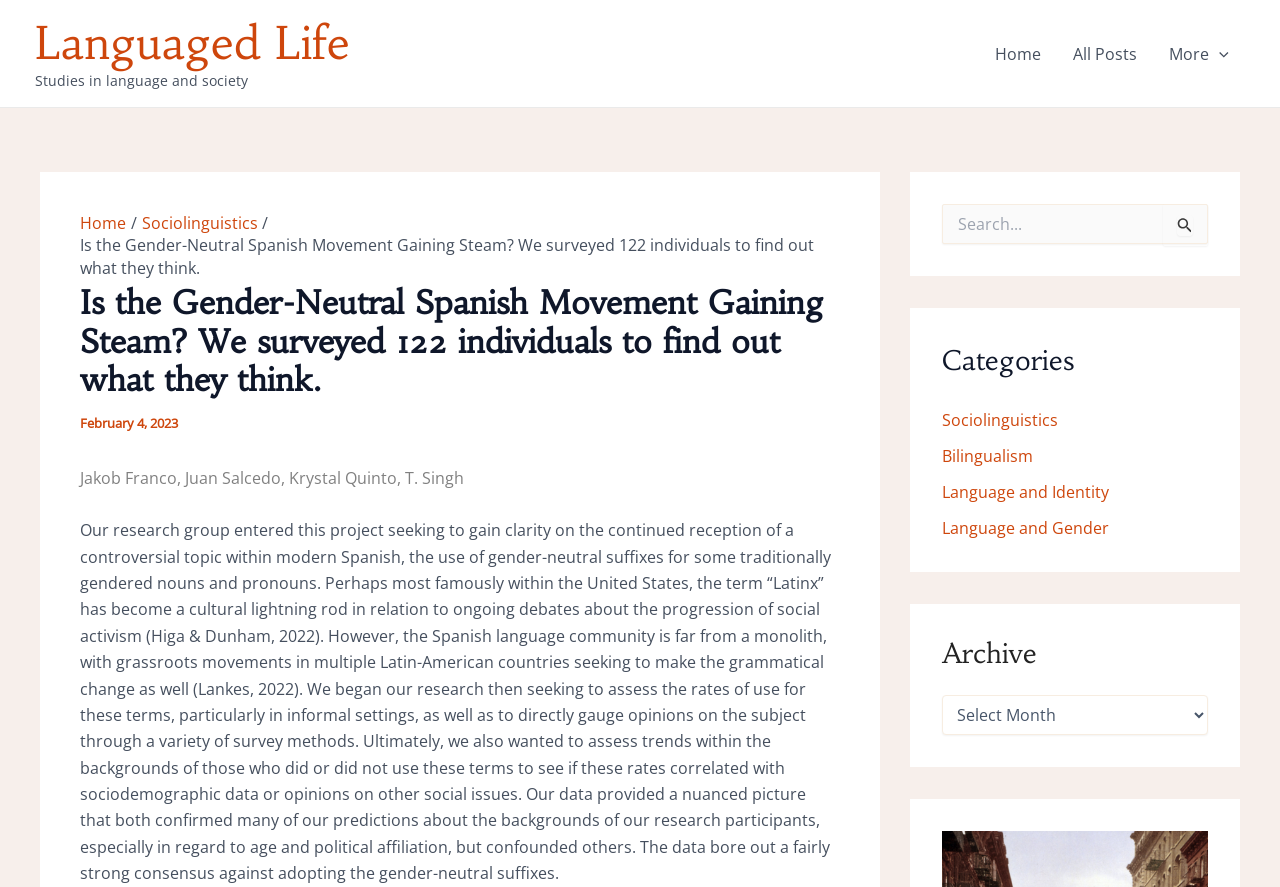Can you identify the bounding box coordinates of the clickable region needed to carry out this instruction: 'Select a category'? The coordinates should be four float numbers within the range of 0 to 1, stated as [left, top, right, bottom].

[0.736, 0.461, 0.827, 0.486]